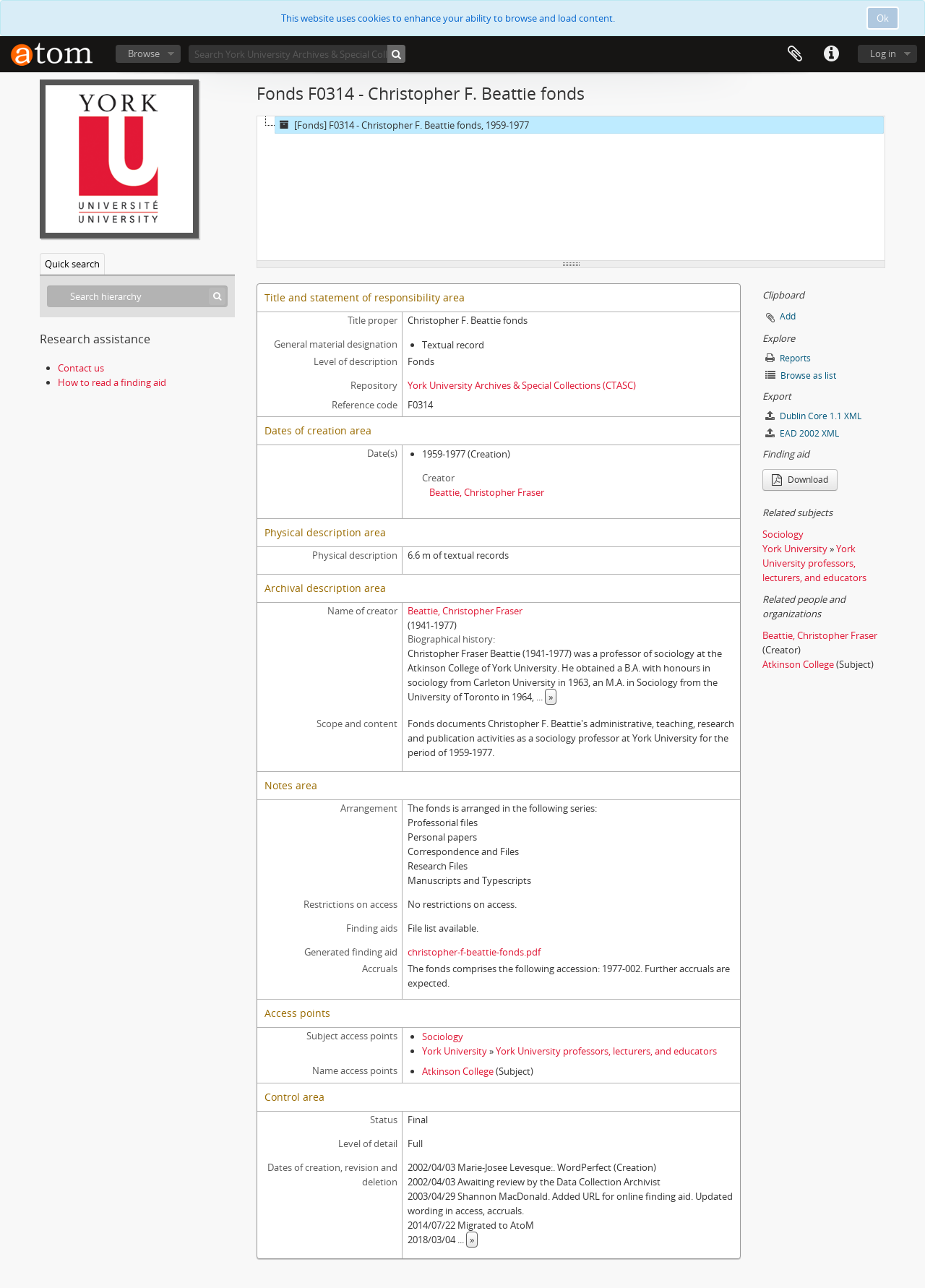Please indicate the bounding box coordinates for the clickable area to complete the following task: "Contact us". The coordinates should be specified as four float numbers between 0 and 1, i.e., [left, top, right, bottom].

[0.062, 0.281, 0.112, 0.291]